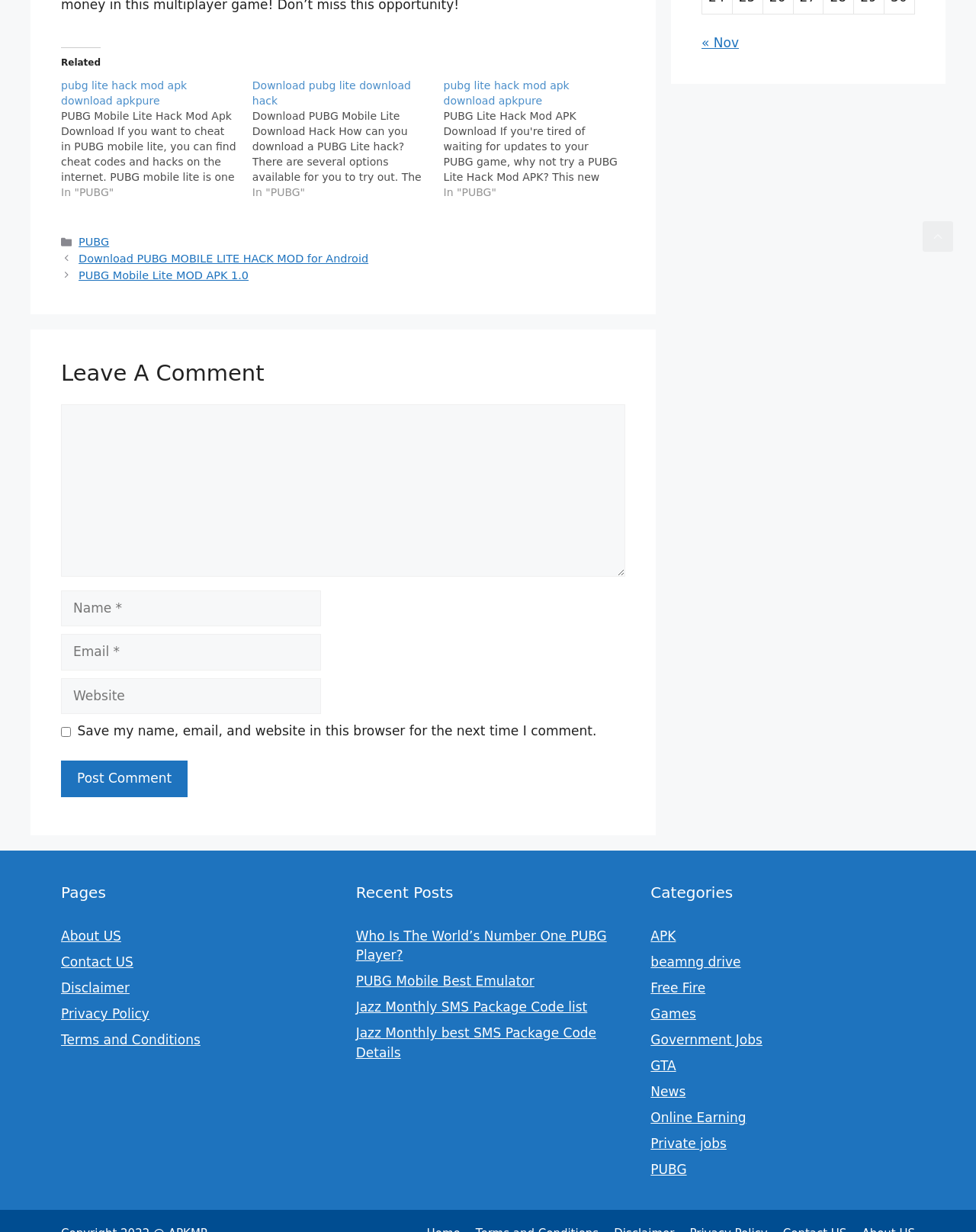Please analyze the image and give a detailed answer to the question:
What is the purpose of the comment section?

The comment section at the bottom of the webpage allows users to leave a comment, as indicated by the heading 'Leave A Comment' and the presence of text boxes for name, email, and website, as well as a checkbox to save the user's information for future comments.